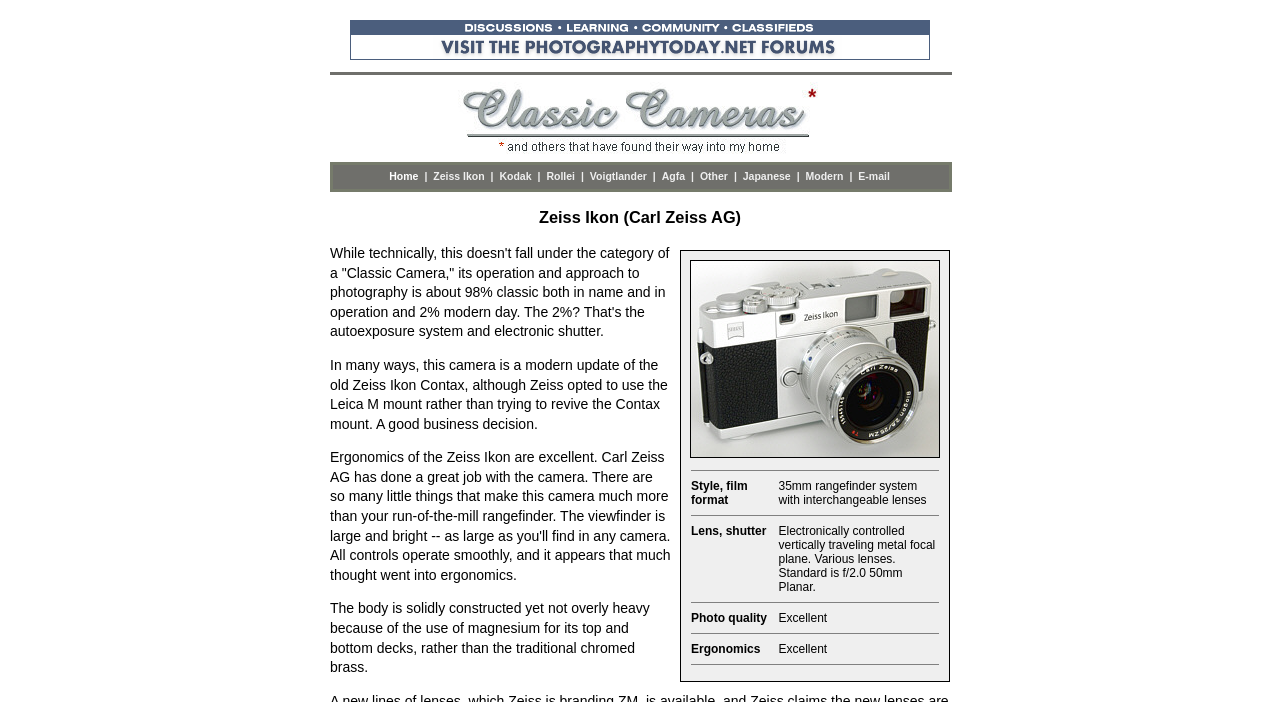Determine the coordinates of the bounding box for the clickable area needed to execute this instruction: "View the 'Protection Crystal Kit' image".

None